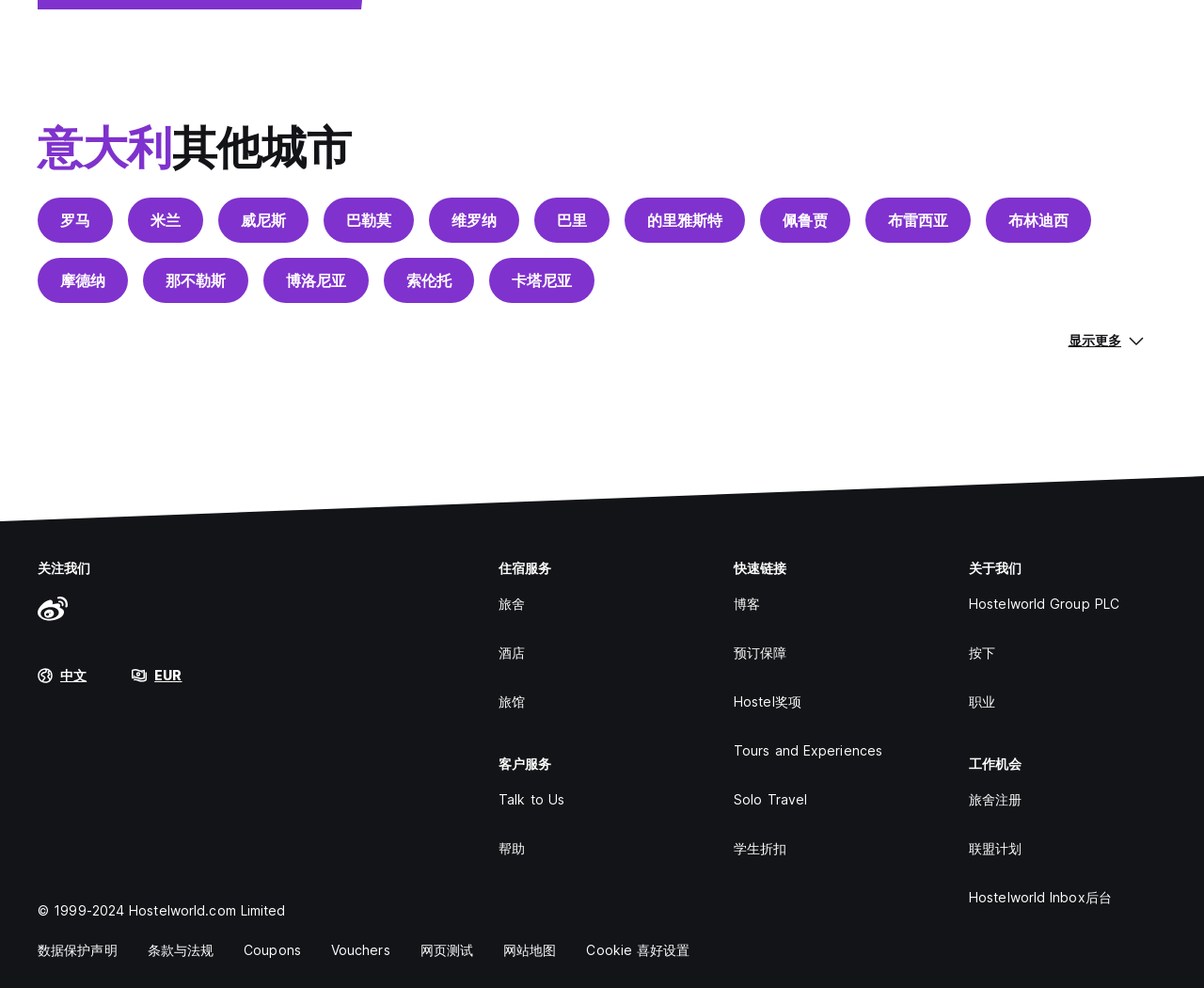Provide a brief response in the form of a single word or phrase:
What is the default currency?

EUR